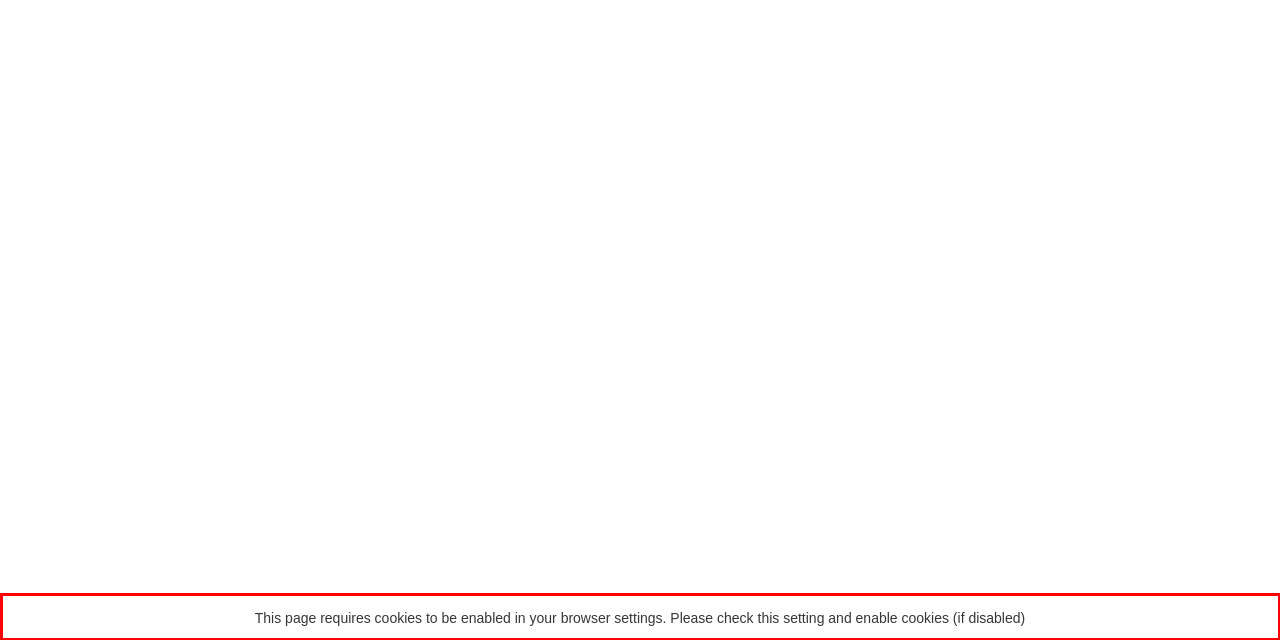Within the screenshot of the webpage, locate the red bounding box and use OCR to identify and provide the text content inside it.

This page requires cookies to be enabled in your browser settings. Please check this setting and enable cookies (if disabled)